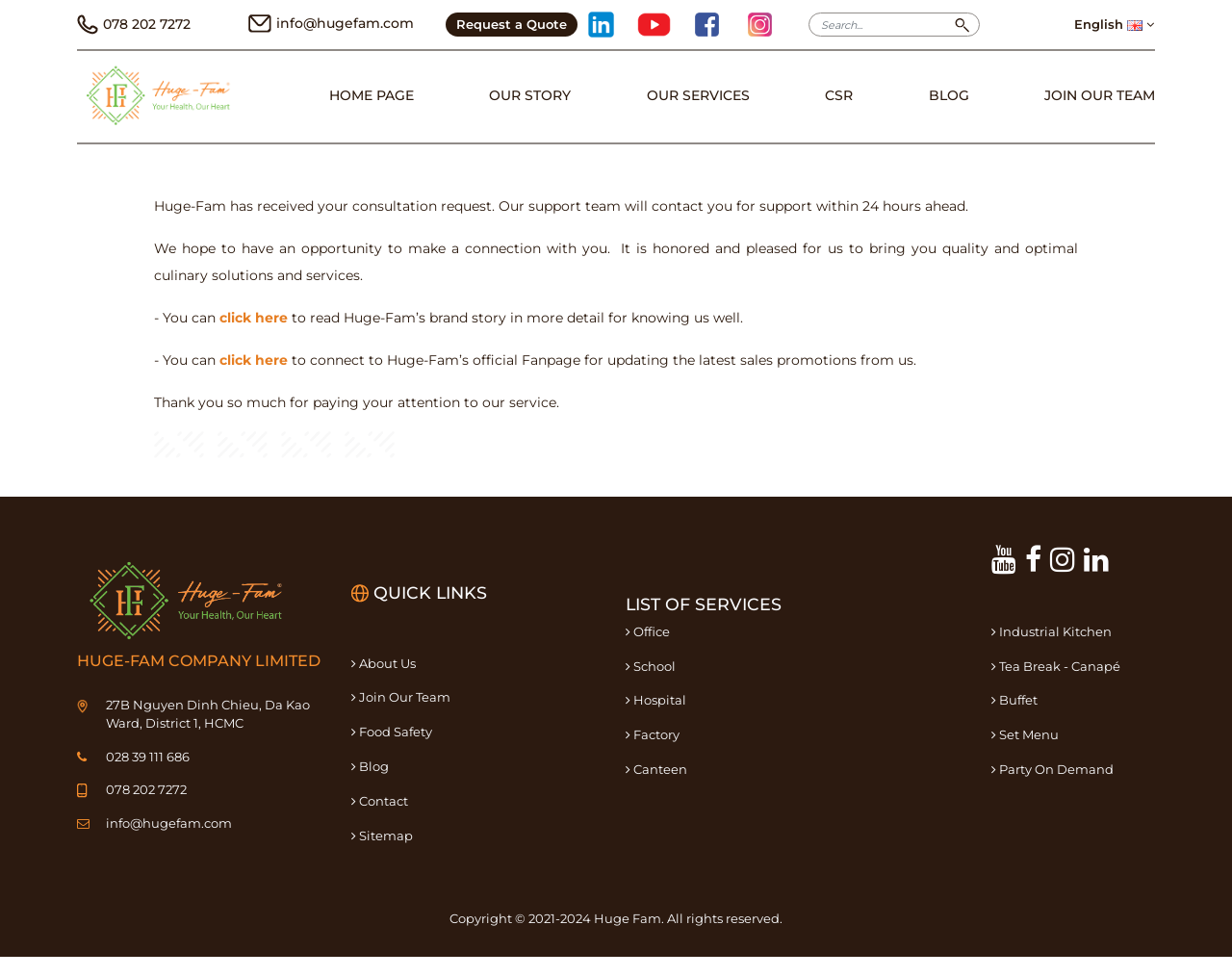Provide a brief response to the question below using a single word or phrase: 
What is the phone number?

078 202 7272